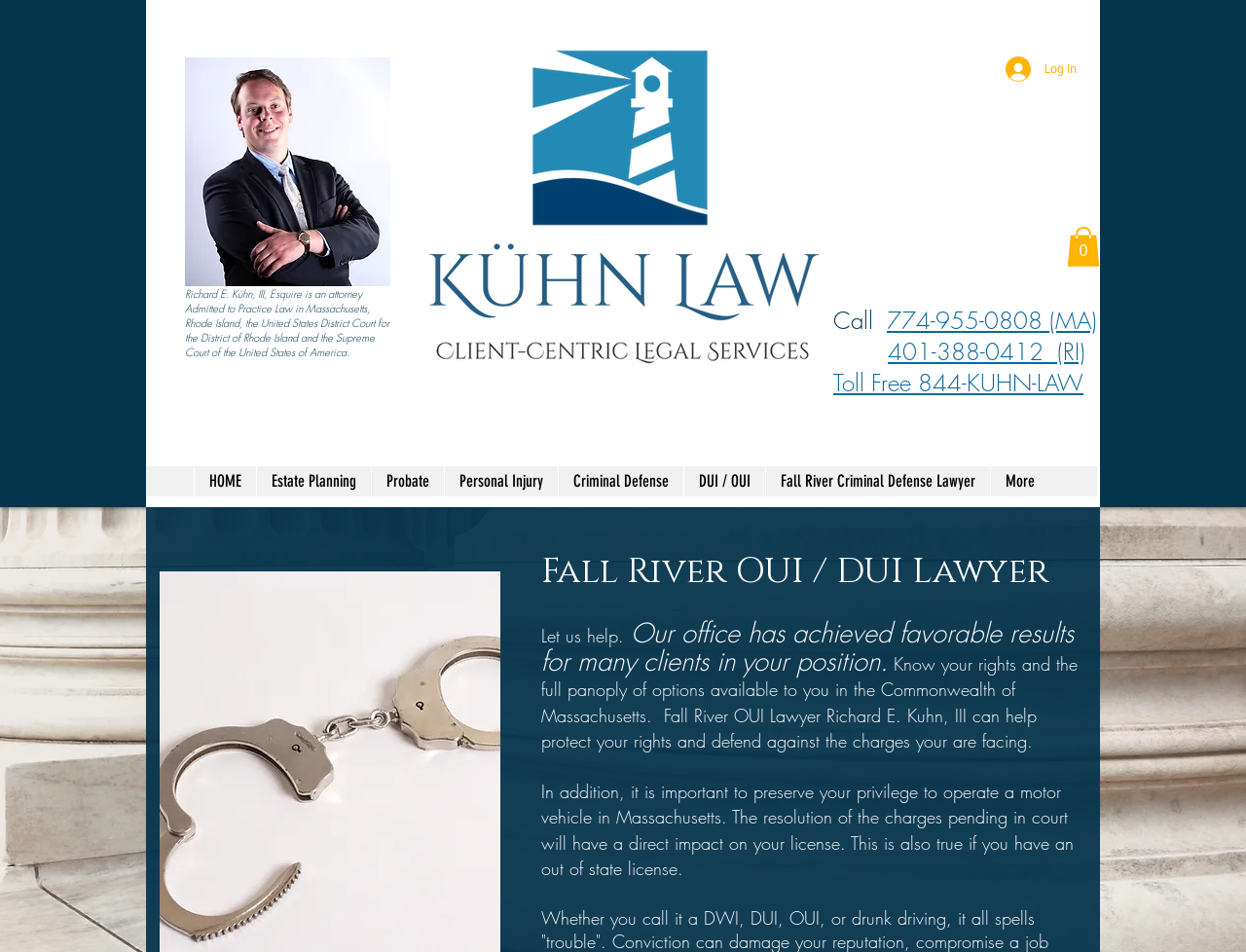Highlight the bounding box of the UI element that corresponds to this description: "401-388-0412 (RI) Toll Free 844-KUHN-LAW".

[0.669, 0.352, 0.871, 0.418]